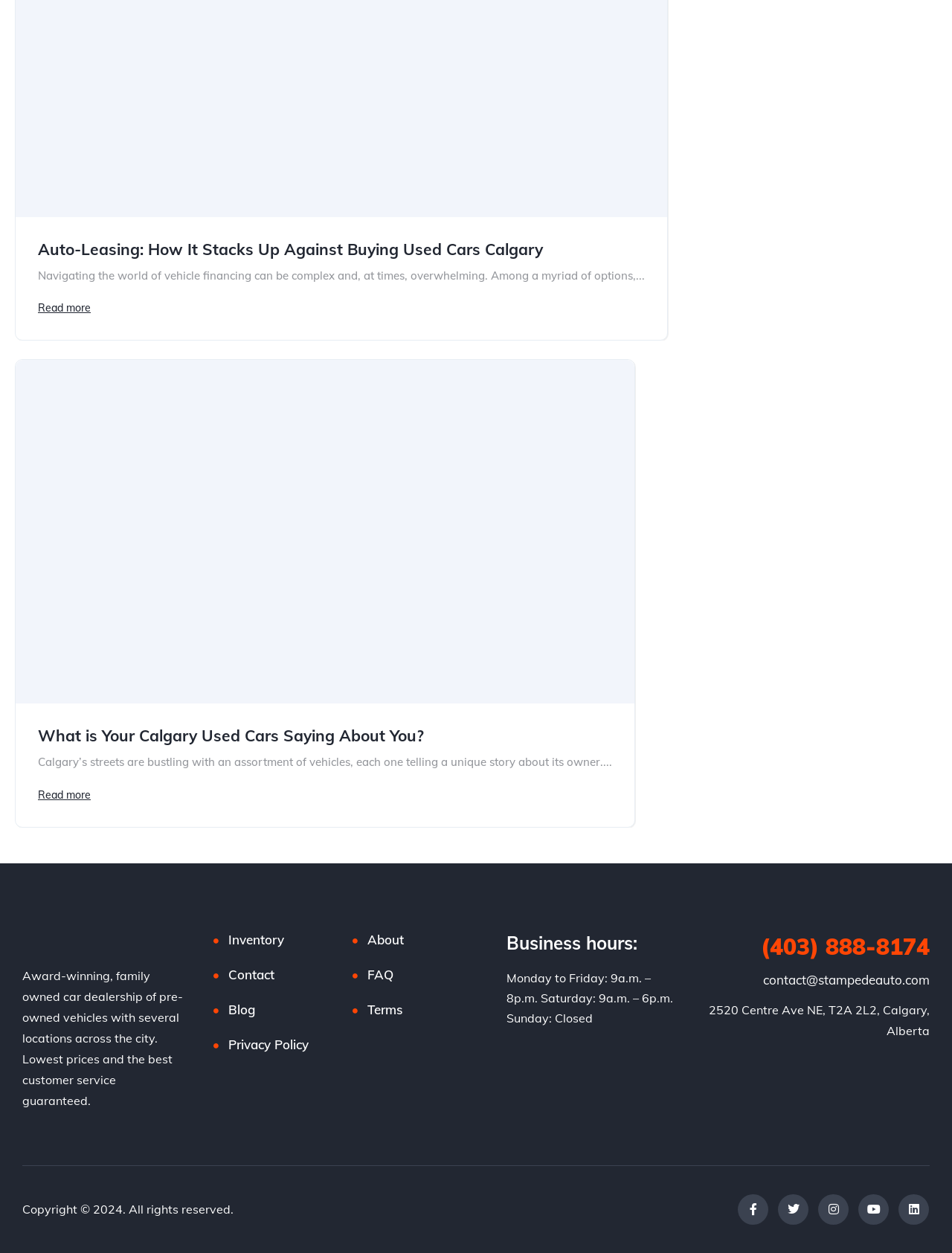Determine the bounding box for the described HTML element: "input value="Search..." name="searchword" placeholder="Search..." value="Search..."". Ensure the coordinates are four float numbers between 0 and 1 in the format [left, top, right, bottom].

None